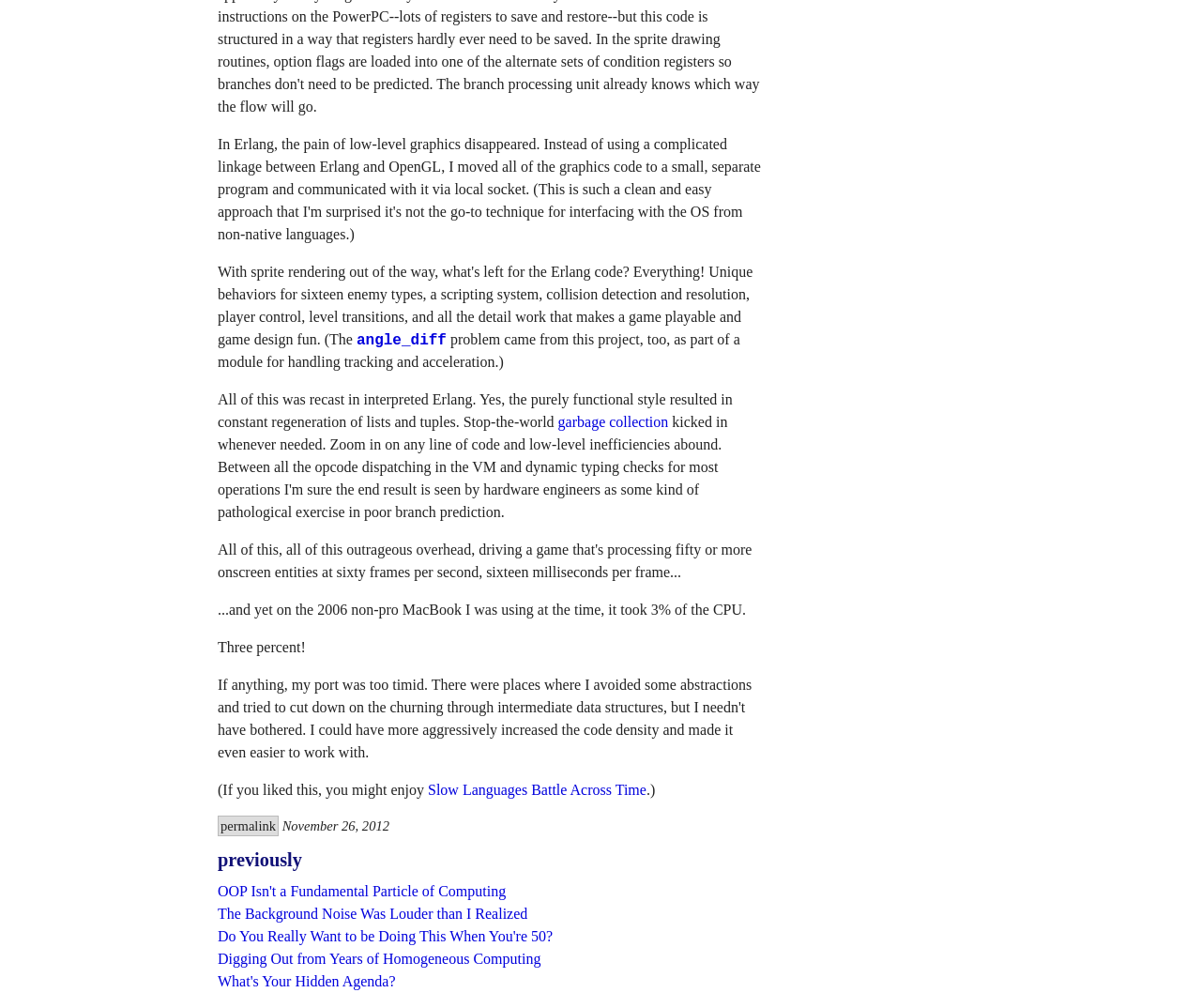Given the element description, predict the bounding box coordinates in the format (top-left x, top-left y, bottom-right x, bottom-right y), using floating point numbers between 0 and 1: garbage collection

[0.465, 0.41, 0.556, 0.426]